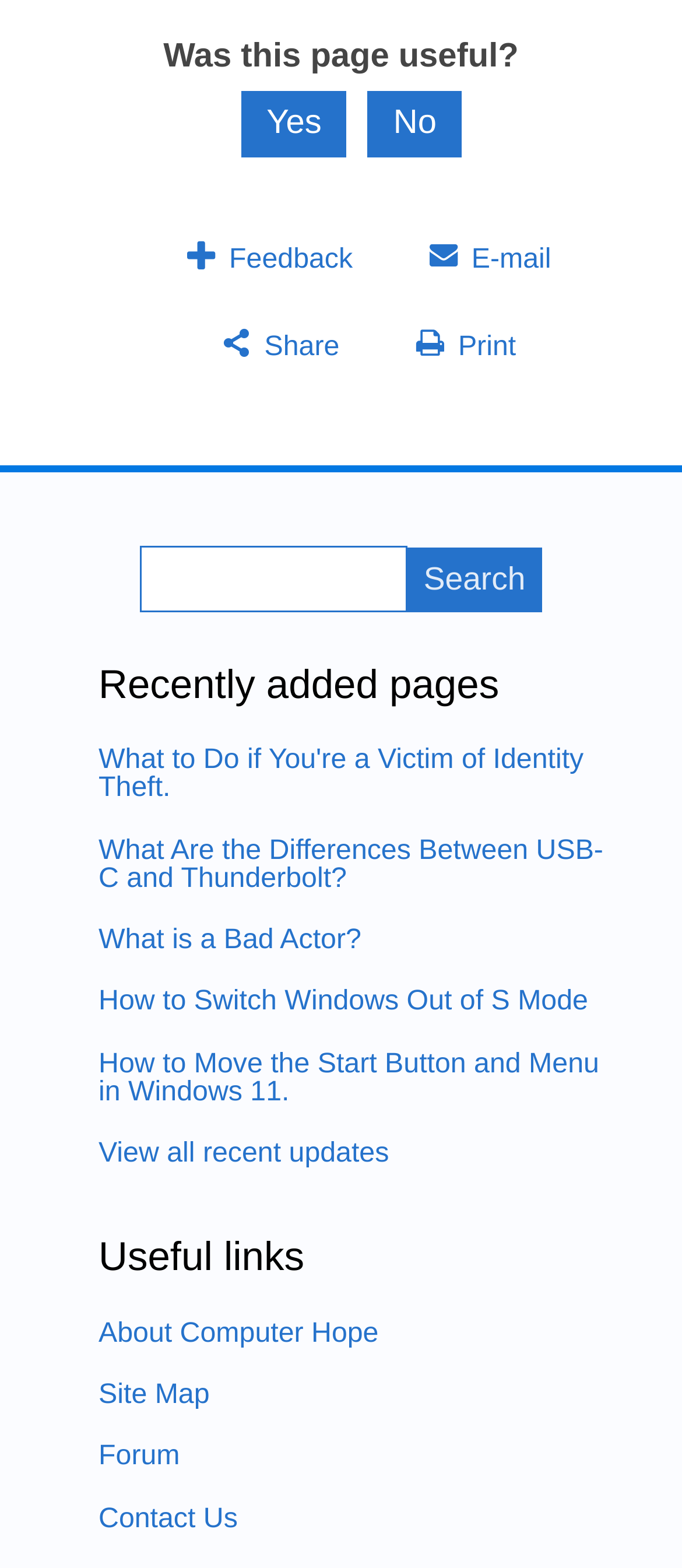Locate the bounding box coordinates of the element that needs to be clicked to carry out the instruction: "Contact Us". The coordinates should be given as four float numbers ranging from 0 to 1, i.e., [left, top, right, bottom].

[0.144, 0.958, 0.349, 0.978]